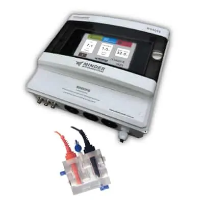What kind of use is the Dosingstar Dosing Pump suitable for?
Please provide an in-depth and detailed response to the question.

The caption states that the pump is particularly noted for its suitability for both commercial and residential use, providing a seamless solution for those needing efficient and controlled dosing of chemicals.